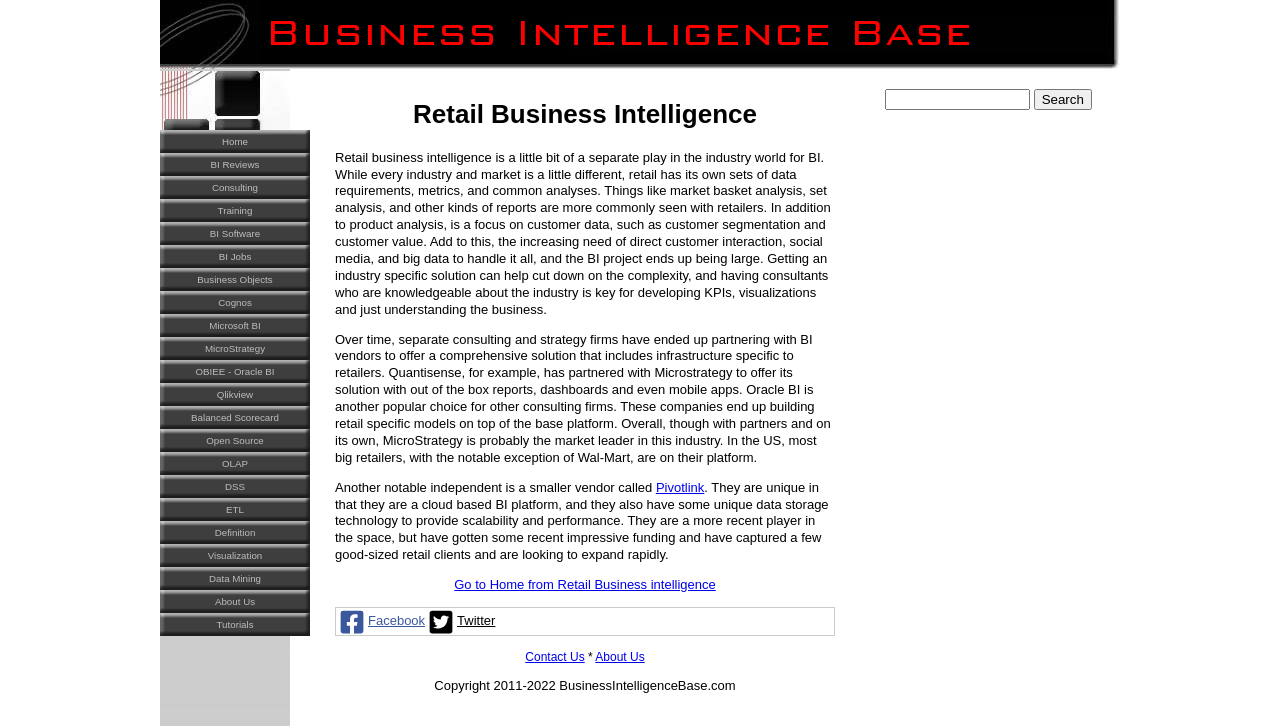Locate the bounding box coordinates of the element I should click to achieve the following instruction: "Search for something".

[0.808, 0.123, 0.853, 0.152]